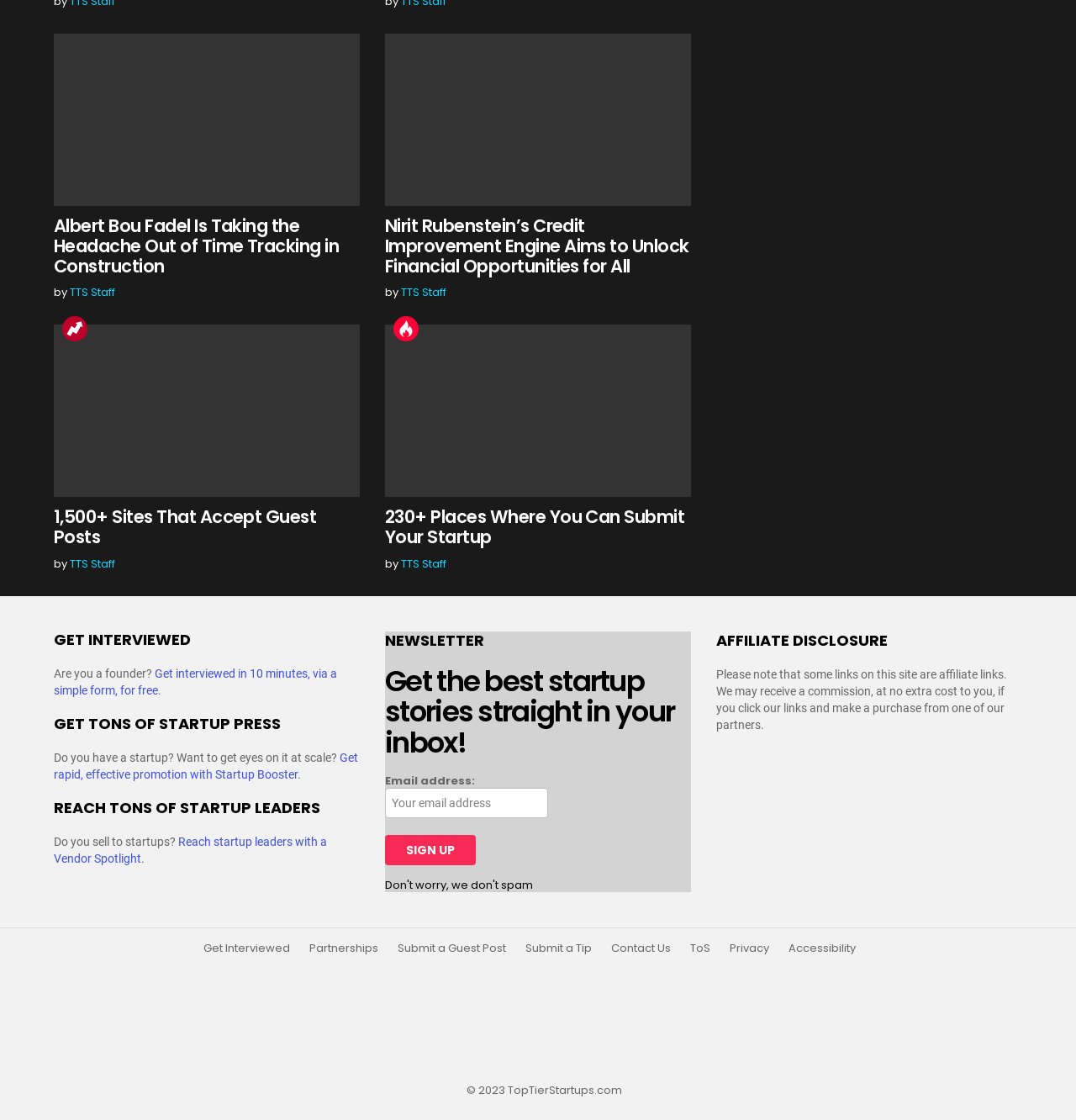Identify the bounding box coordinates of the specific part of the webpage to click to complete this instruction: "Click on the 'Sign up' button for the newsletter".

[0.358, 0.745, 0.442, 0.772]